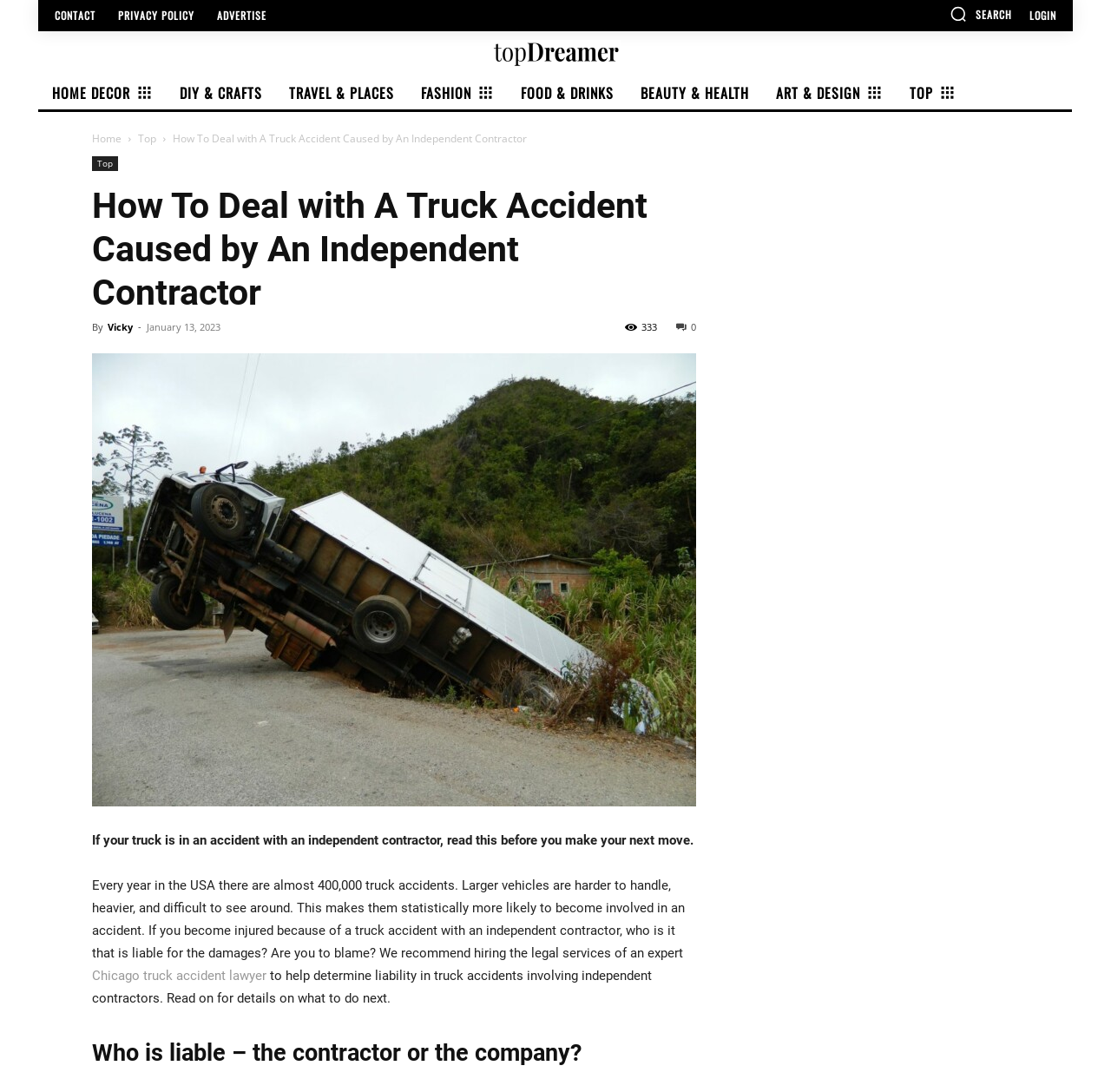Find and specify the bounding box coordinates that correspond to the clickable region for the instruction: "Read the article by Vicky".

[0.097, 0.293, 0.12, 0.305]